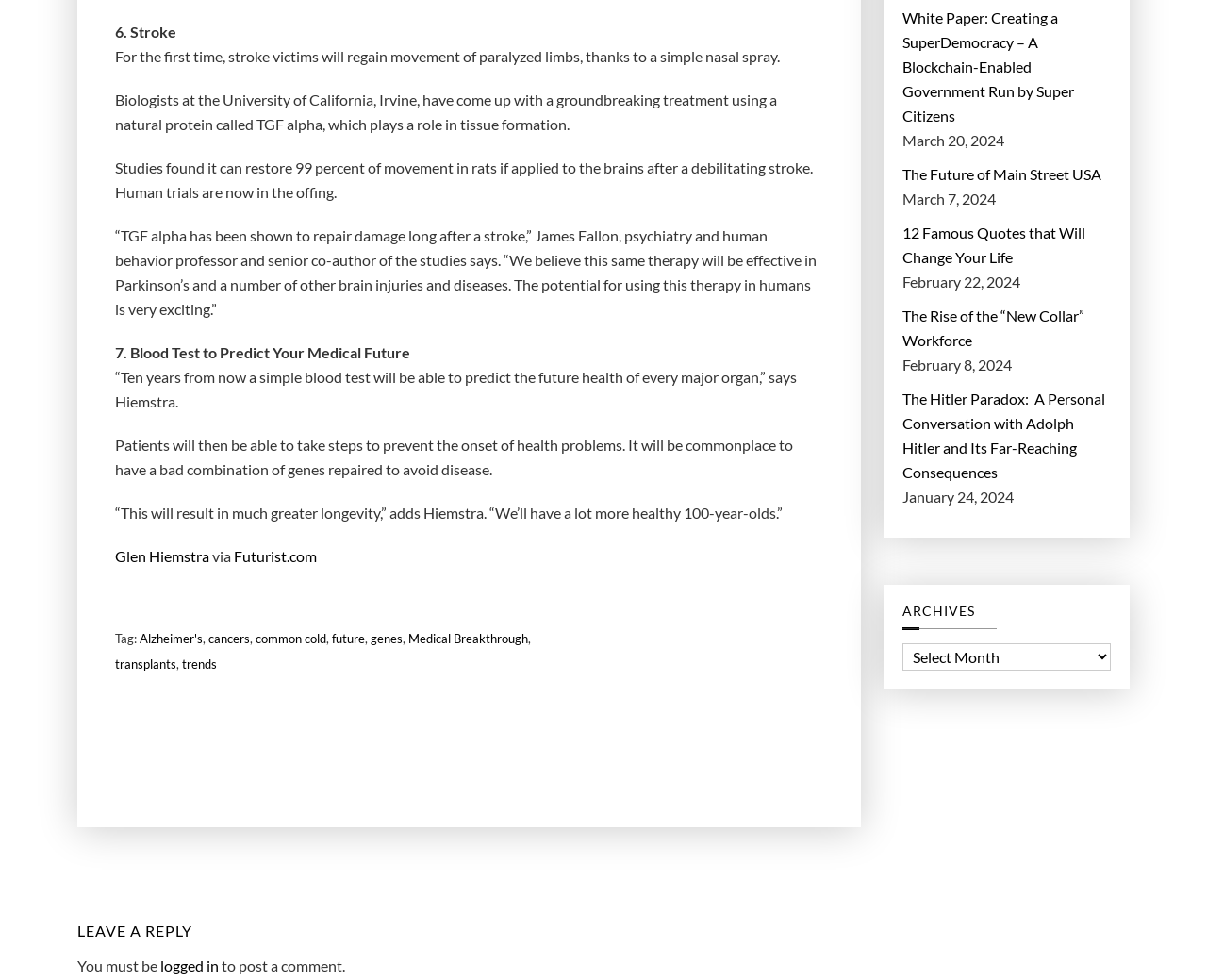Please identify the bounding box coordinates of the area that needs to be clicked to follow this instruction: "Click on the link 'White Paper: Creating a SuperDemocracy – A Blockchain-Enabled Government Run by Super Citizens'".

[0.748, 0.006, 0.92, 0.131]